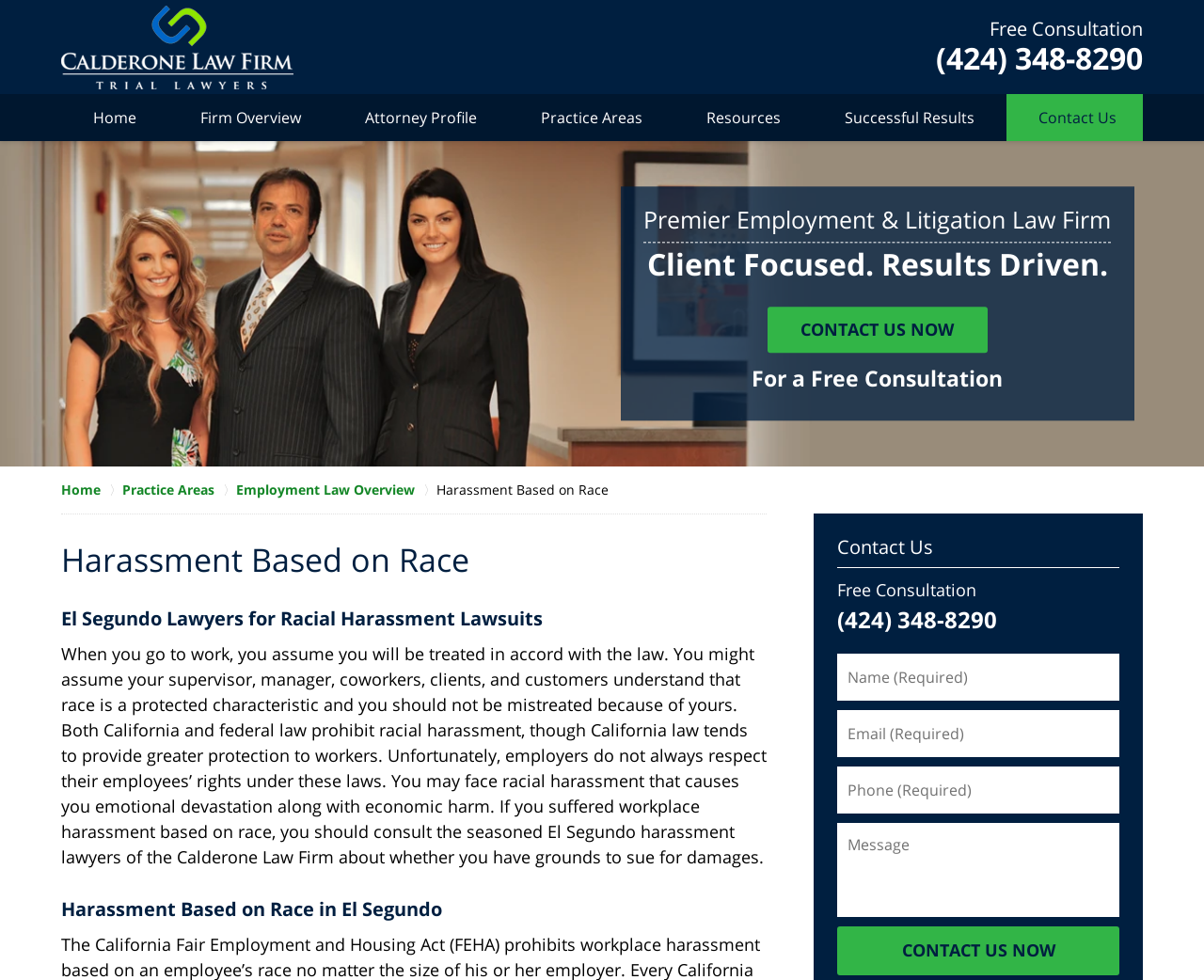Locate the bounding box coordinates of the segment that needs to be clicked to meet this instruction: "Click the logo to go to the home page".

[0.051, 0.005, 0.244, 0.091]